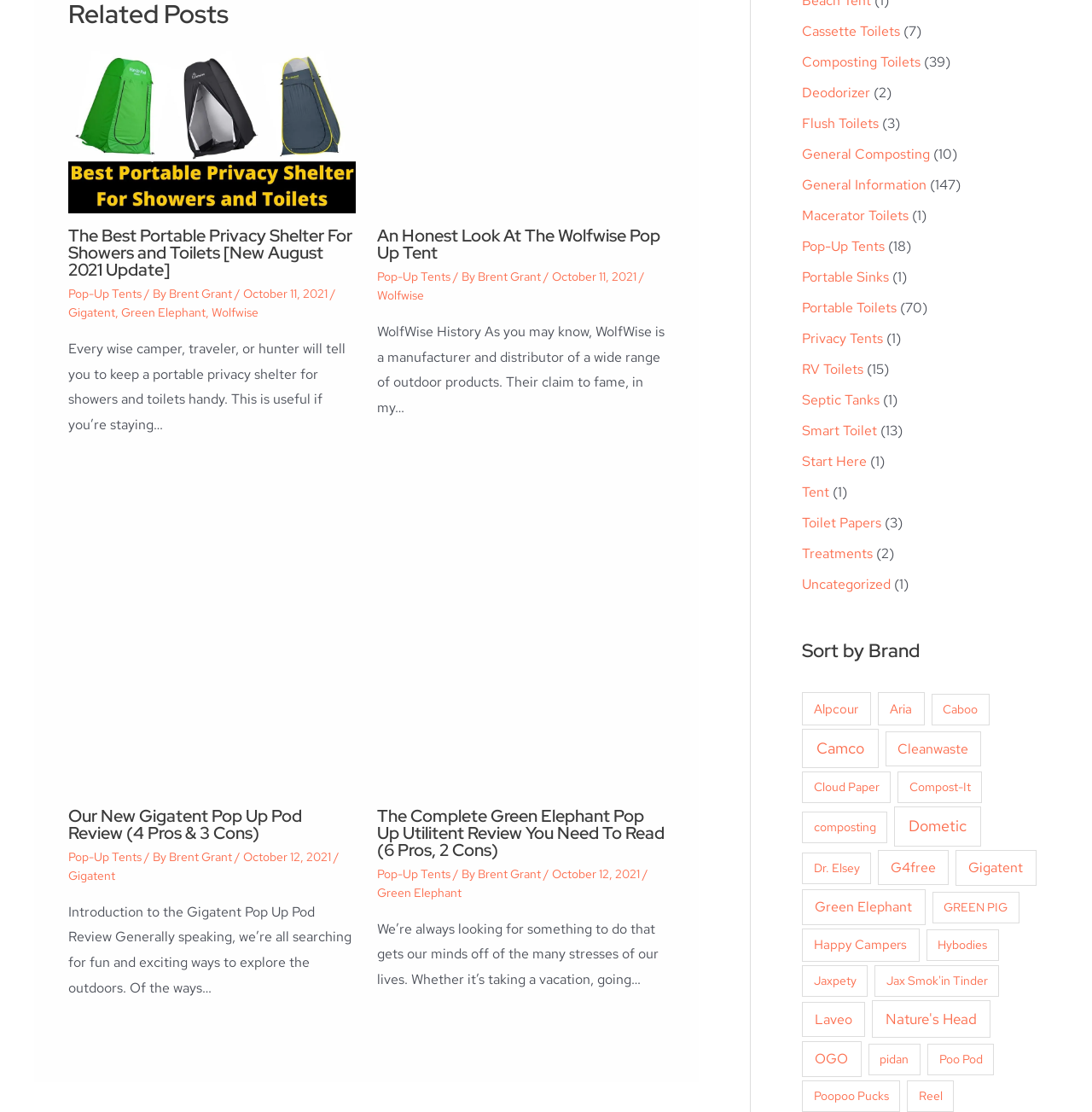Pinpoint the bounding box coordinates of the element that must be clicked to accomplish the following instruction: "Learn more about the Green Elephant Pop Up Utilitent Review". The coordinates should be in the format of four float numbers between 0 and 1, i.e., [left, top, right, bottom].

[0.345, 0.575, 0.609, 0.591]